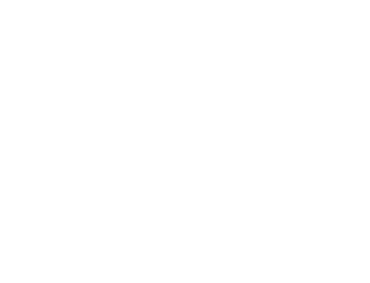What is the goal of the industry players in the automotive sector?
Please give a detailed and elaborate answer to the question.

The surrounding text emphasizes the continuous engagement of industry players in exploring innovative solutions and improvements within the field of automotive aftermarket industry, specifically in maintenance and repair of cars and LCV.